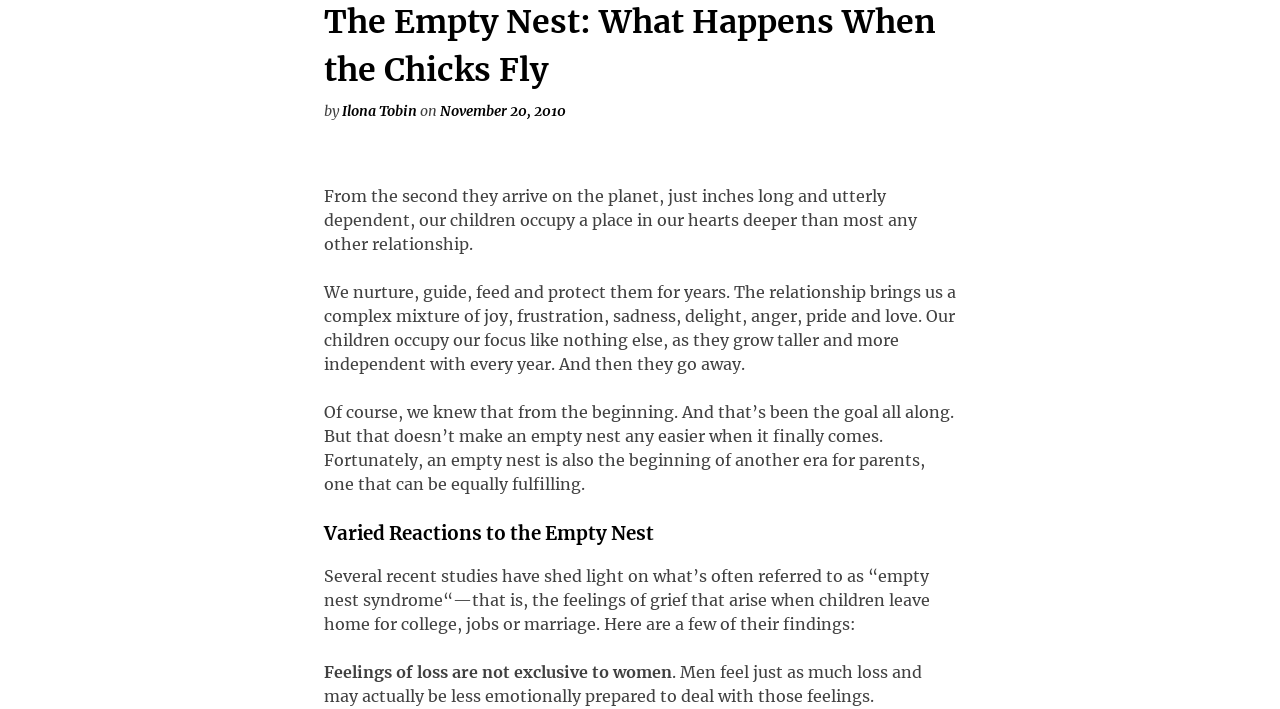Who may be less emotionally prepared to deal with the feelings of loss?
From the screenshot, supply a one-word or short-phrase answer.

Men